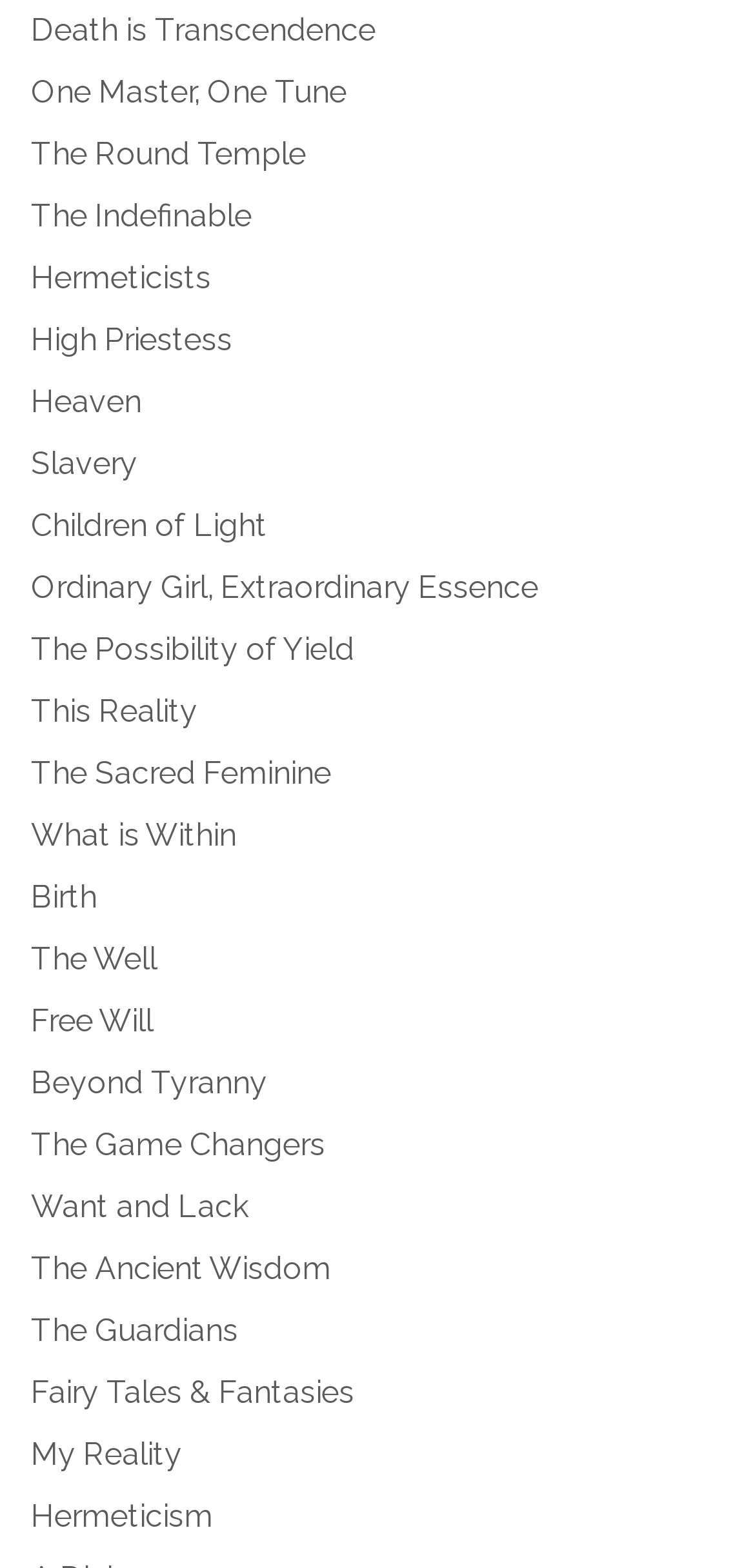Please locate the clickable area by providing the bounding box coordinates to follow this instruction: "go to home page".

None